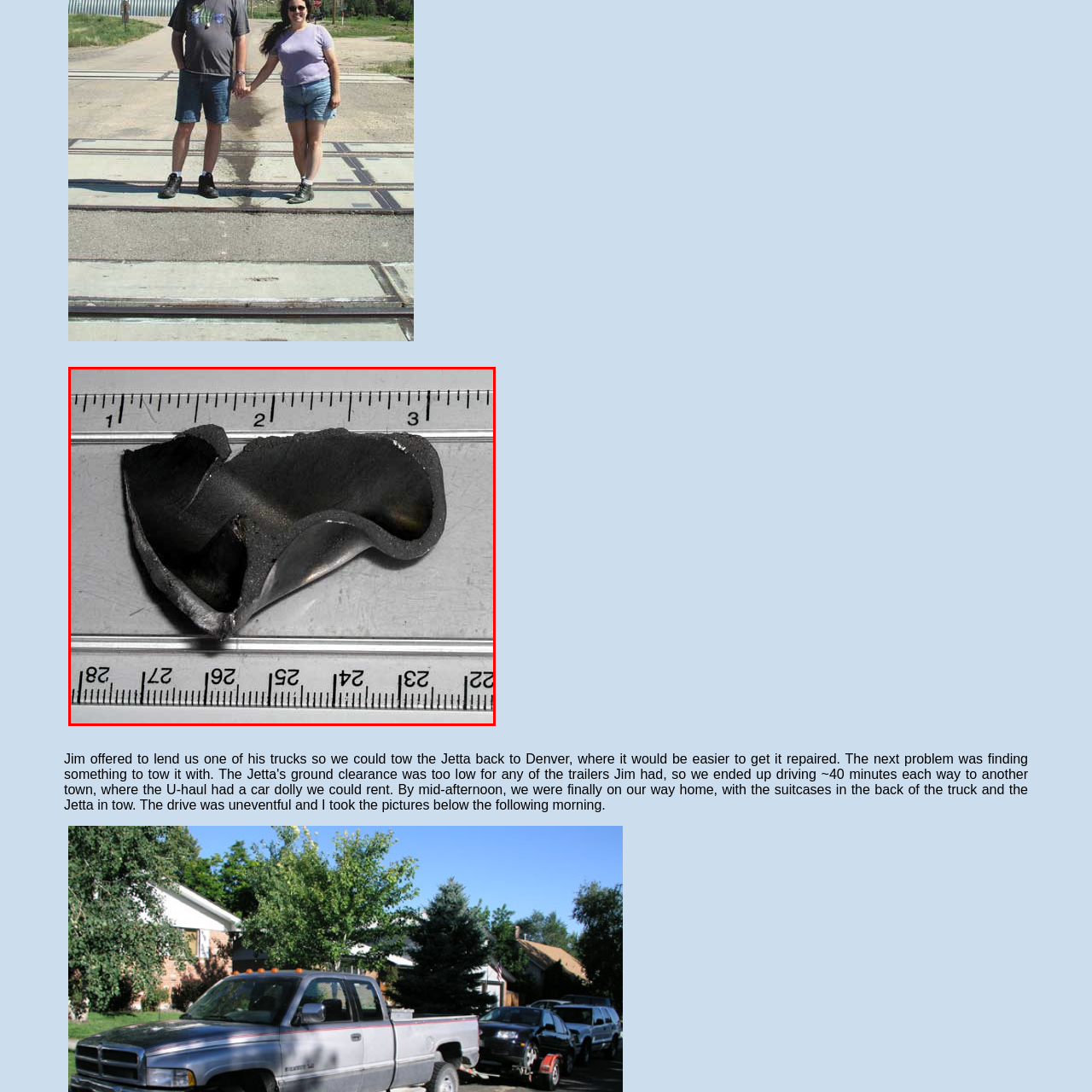Look at the image within the red outlined box, What is the width of the object? Provide a one-word or brief phrase answer.

Approximately 3 cm